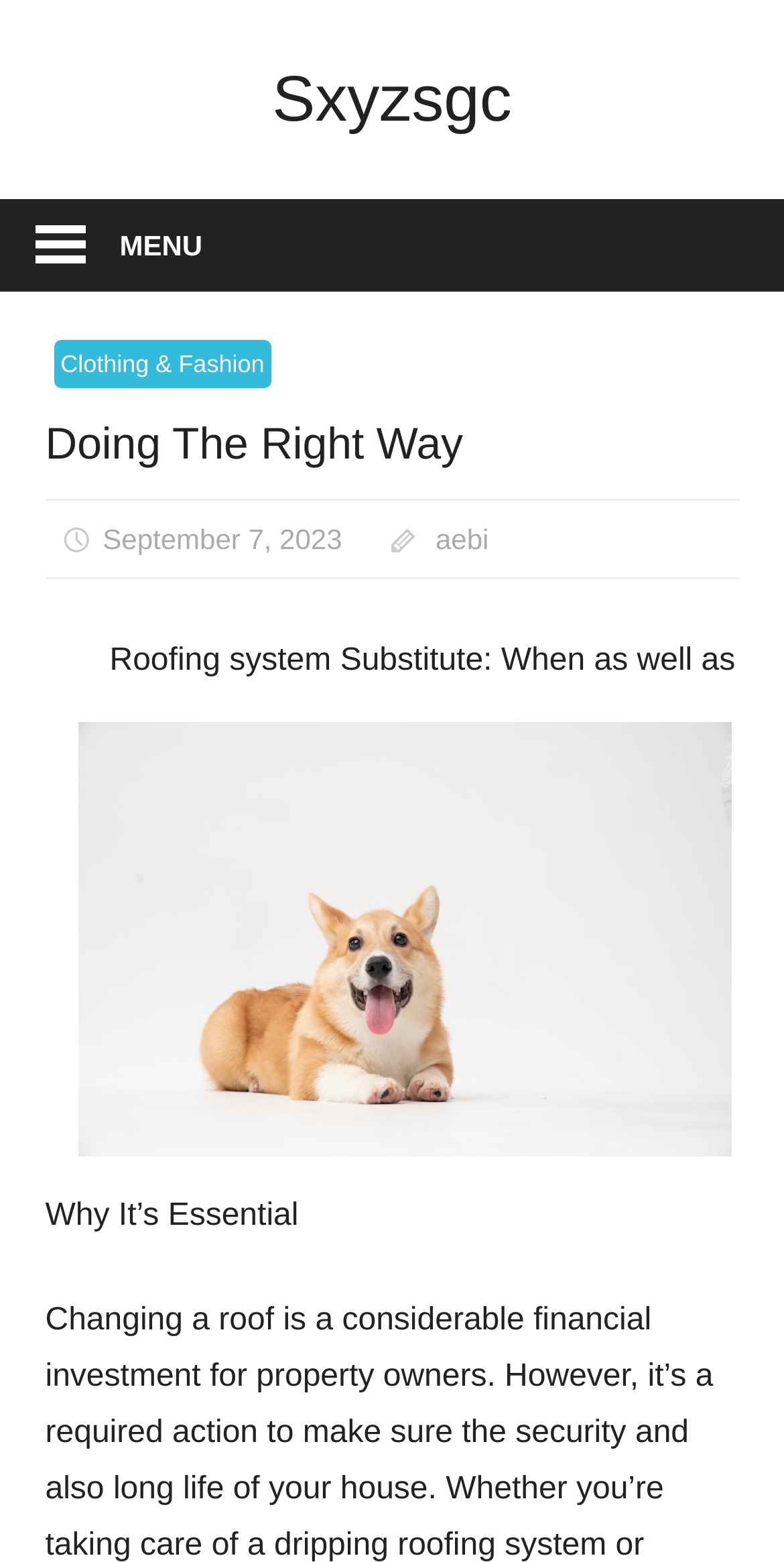What is the topic of the article below the header?
Look at the image and provide a short answer using one word or a phrase.

Roofing system Substitute